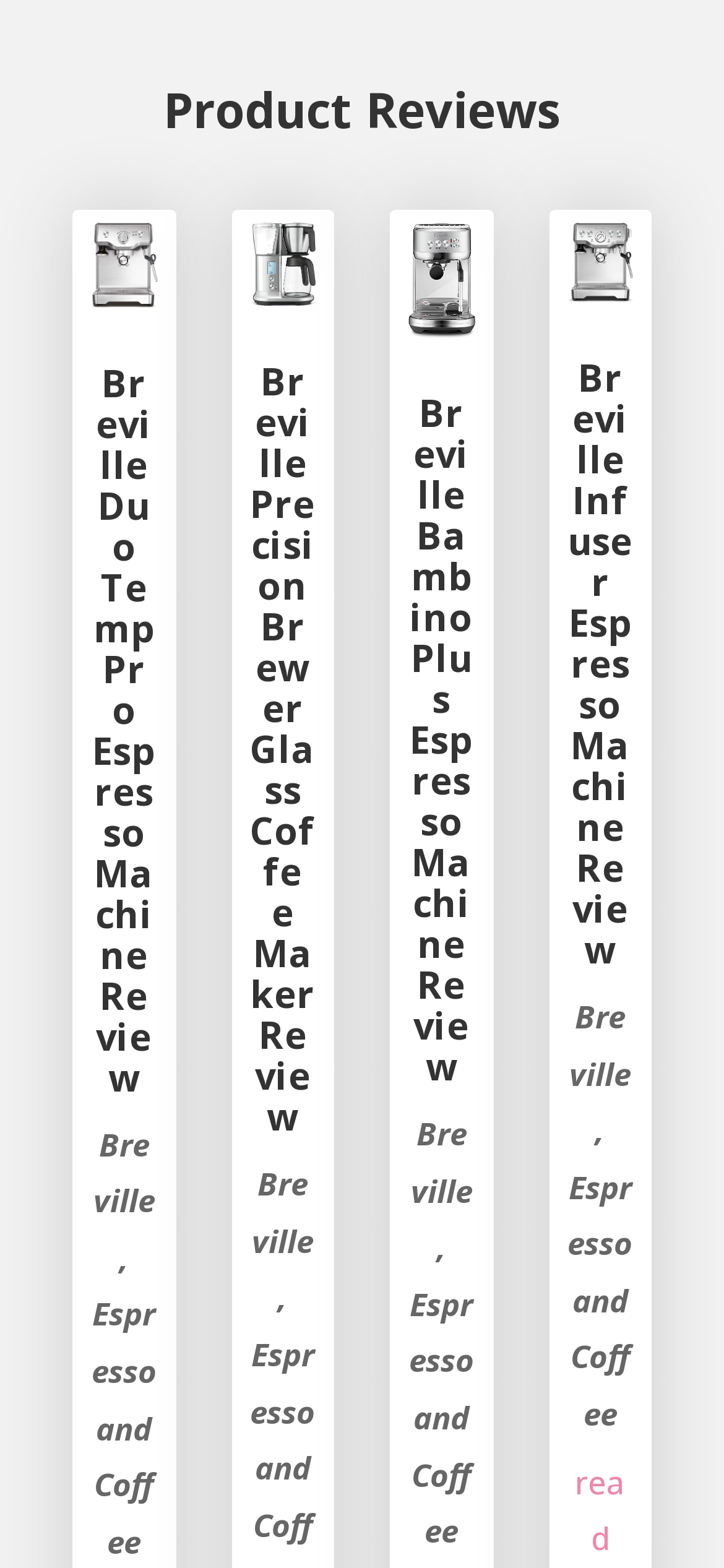Determine the bounding box coordinates for the clickable element to execute this instruction: "Check out Breville Bambino Plus Espresso Machine Review". Provide the coordinates as four float numbers between 0 and 1, i.e., [left, top, right, bottom].

[0.564, 0.143, 0.655, 0.216]